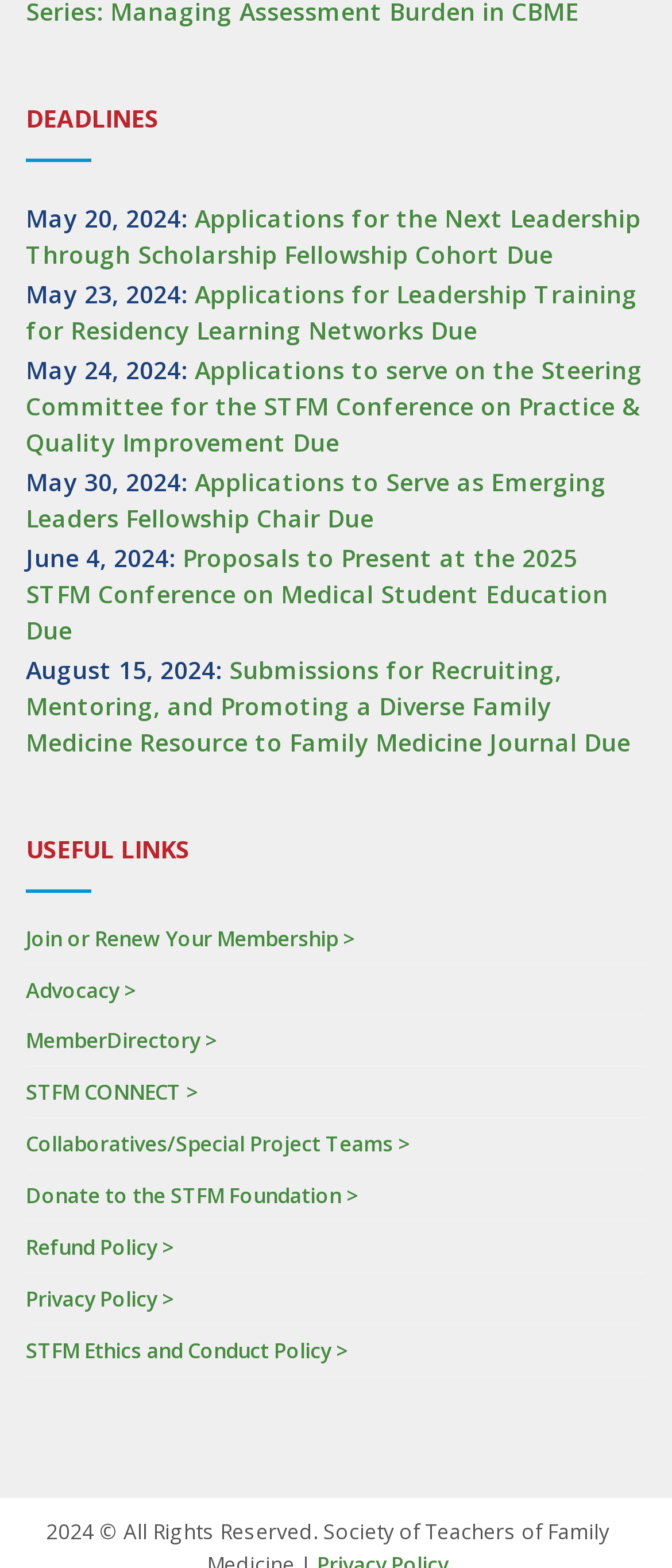Please find the bounding box coordinates of the section that needs to be clicked to achieve this instruction: "View deadlines for applications".

[0.038, 0.064, 0.962, 0.086]